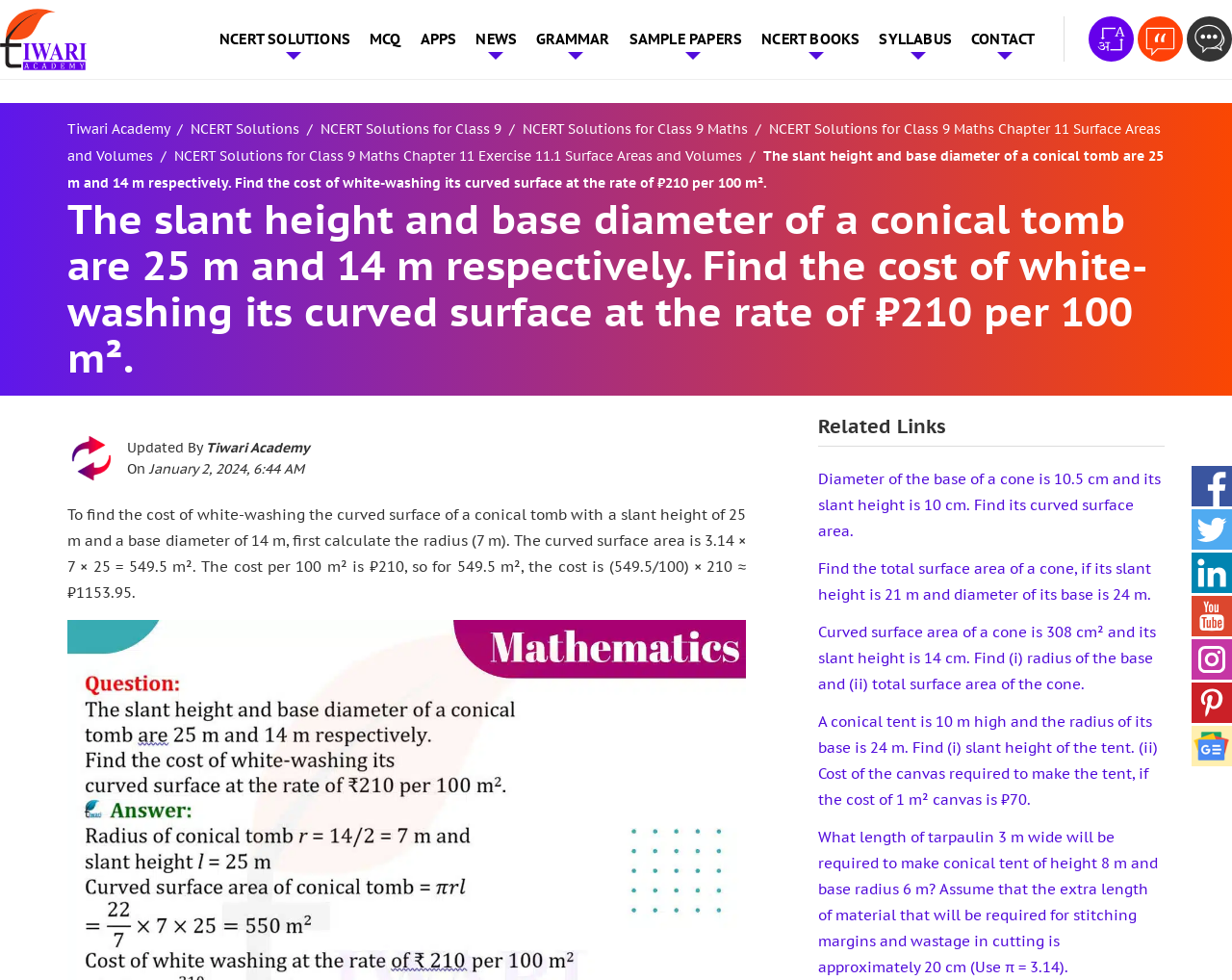Locate the bounding box coordinates of the area to click to fulfill this instruction: "Click on Ask Questions". The bounding box should be presented as four float numbers between 0 and 1, in the order [left, top, right, bottom].

[0.963, 0.017, 1.0, 0.063]